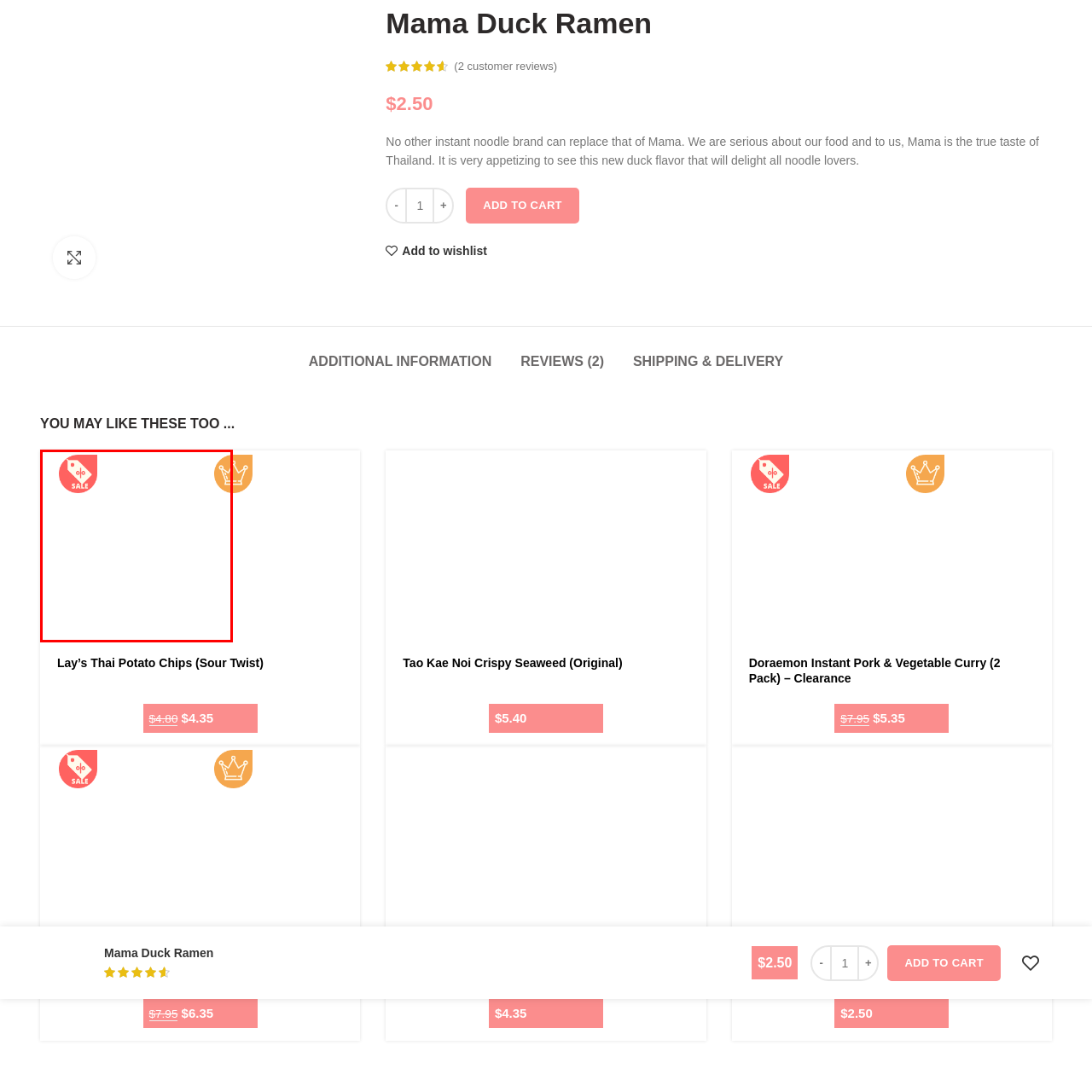Pay attention to the image inside the red rectangle, What does the circular icon on the right side represent? Answer briefly with a single word or phrase.

A shopping cart